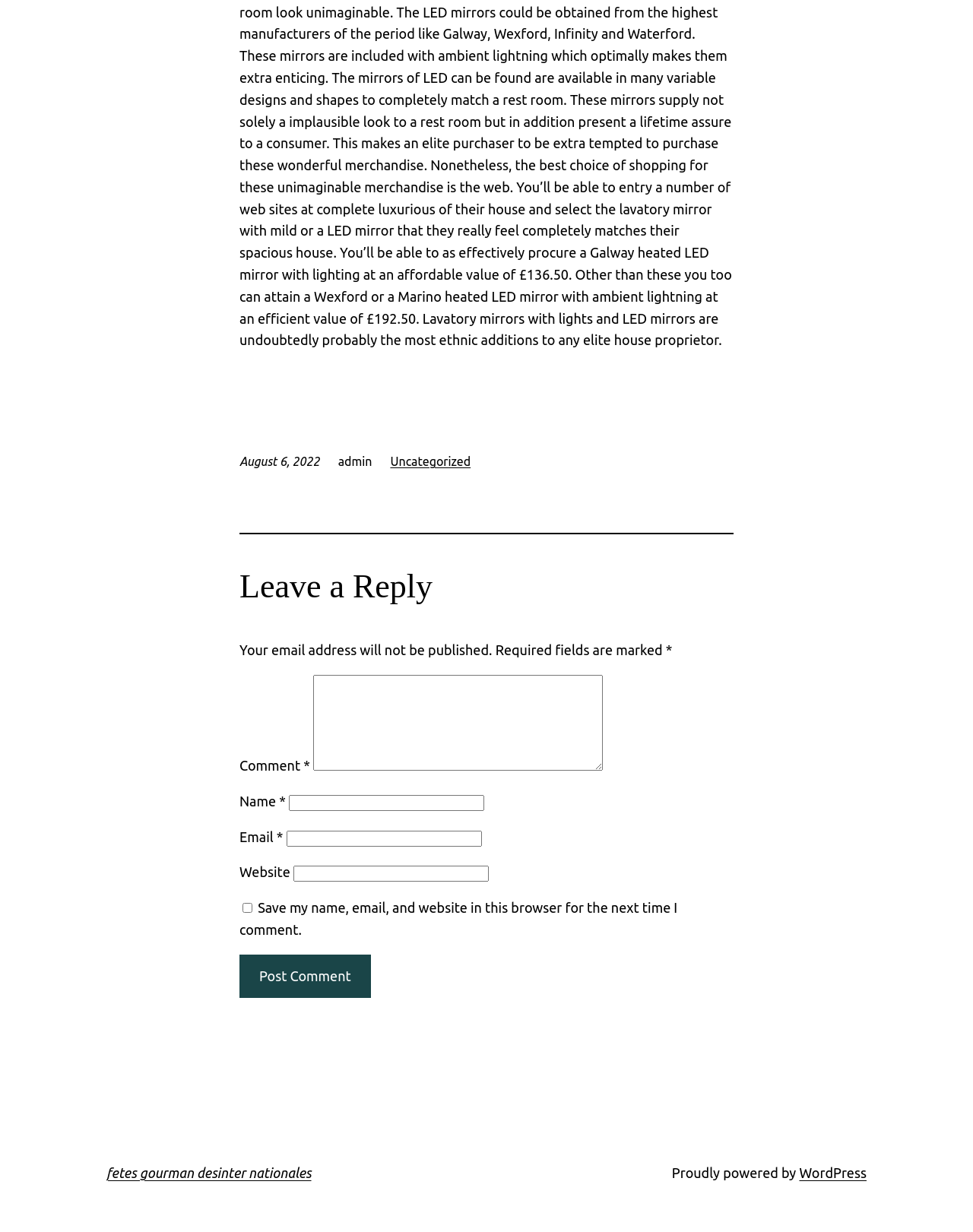Answer this question in one word or a short phrase: What is the purpose of the 'Post Comment' button?

Submit comment